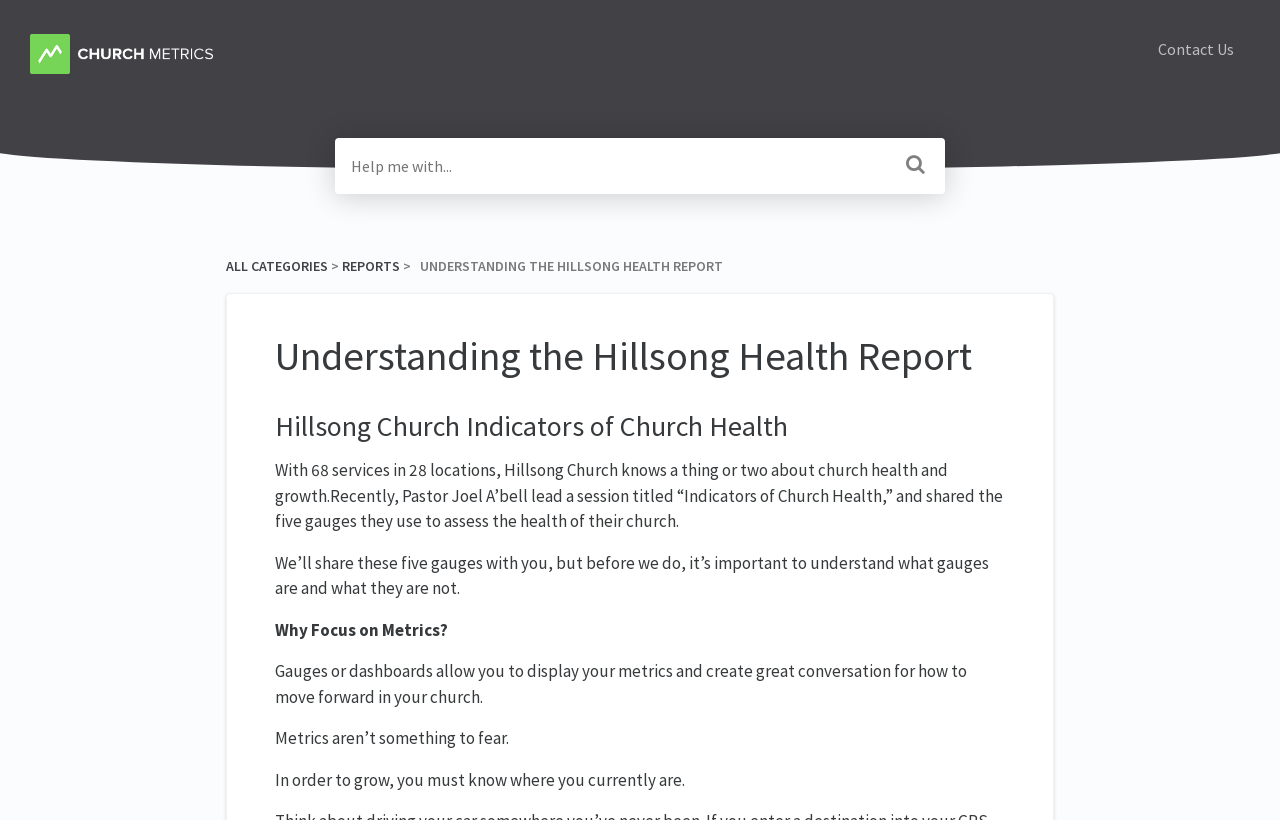What is the purpose of gauges or dashboards?
Please provide a comprehensive answer based on the information in the image.

The answer can be found in the StaticText element with the text 'Gauges or dashboards allow you to display your metrics and create great conversation for how to move forward in your church.'